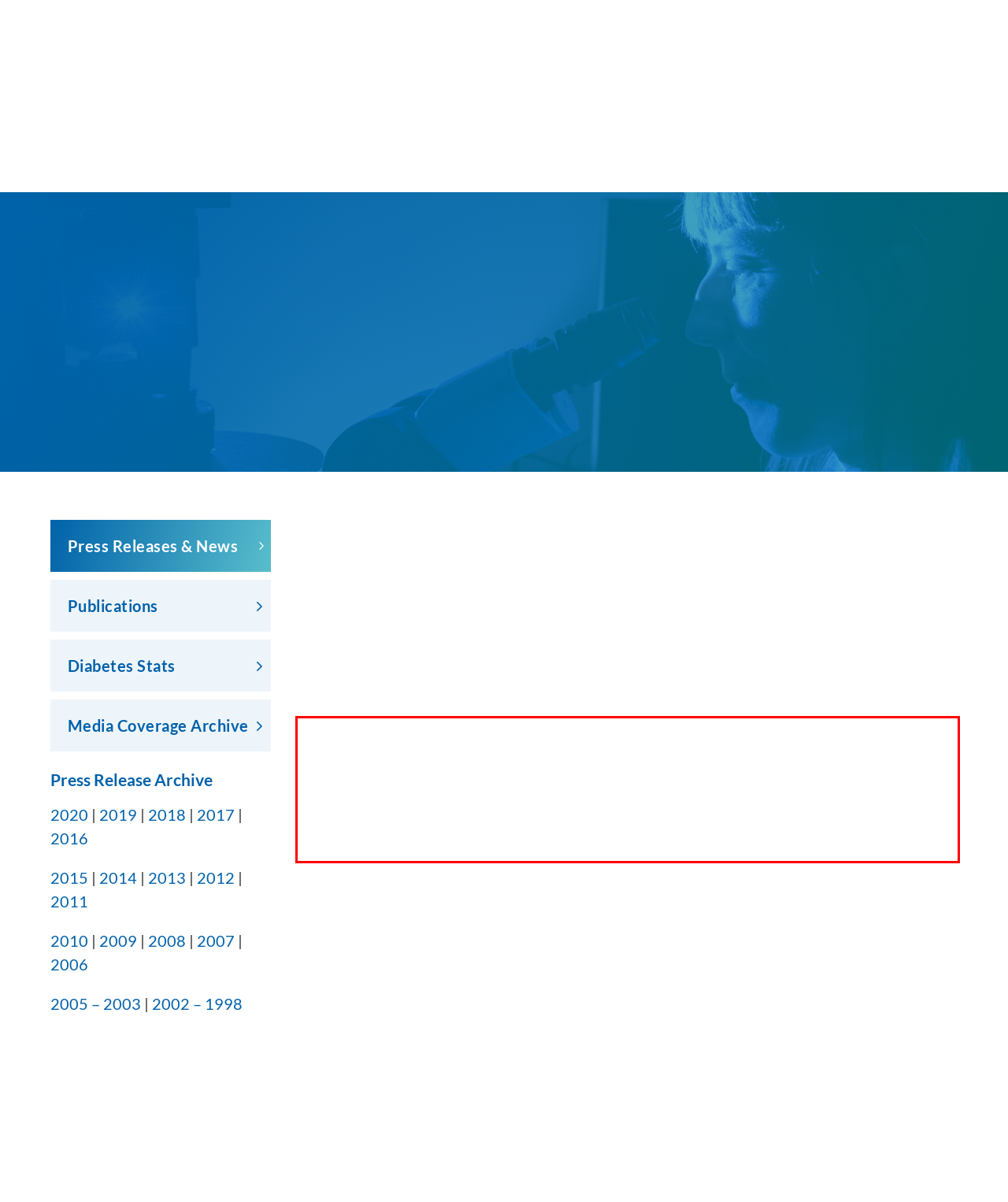Identify the text inside the red bounding box on the provided webpage screenshot by performing OCR.

When Steve and Holly were given the opportunity to launch the DRI’s Young Investigator Program, they jumped at the chance to make a critical impact in the field of diabetes cure-research while supporting an early-career scientist, a program marrying their commitment to both diabetes and education.